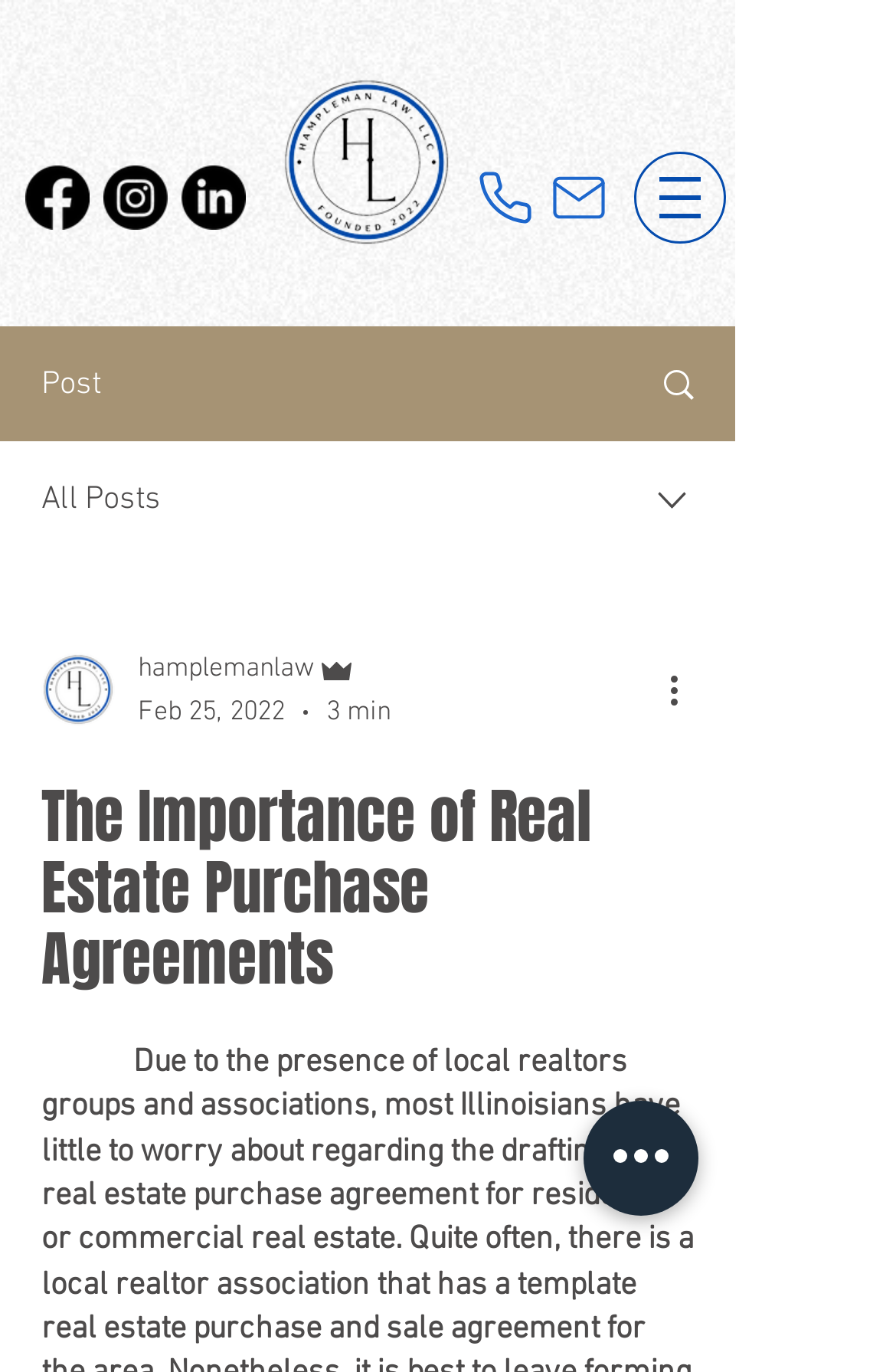Identify and extract the heading text of the webpage.

The Importance of Real Estate Purchase Agreements